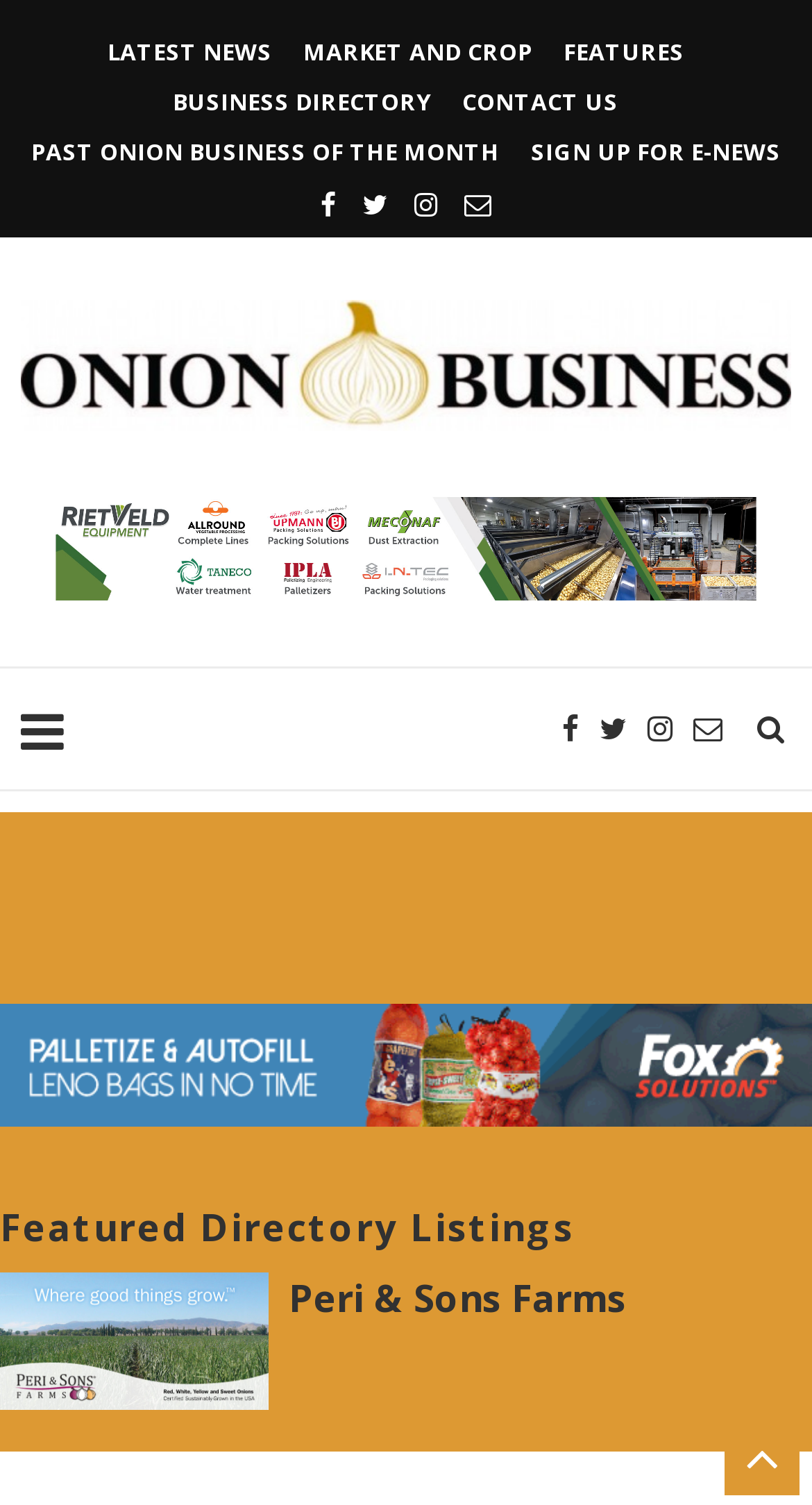How many columns are there in the LayoutTable?
Using the information from the image, give a concise answer in one word or a short phrase.

1